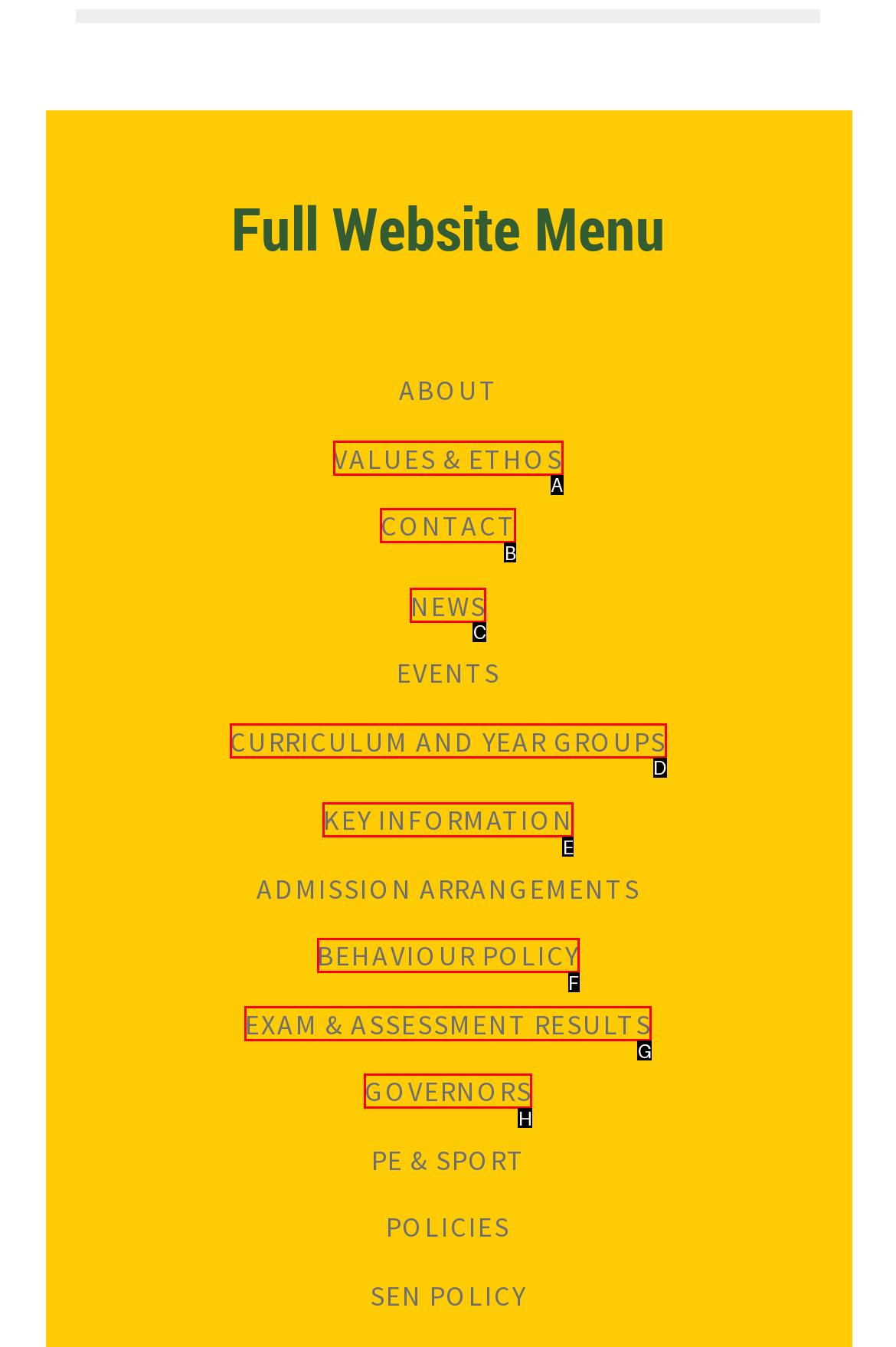Show which HTML element I need to click to perform this task: check exam results Answer with the letter of the correct choice.

G